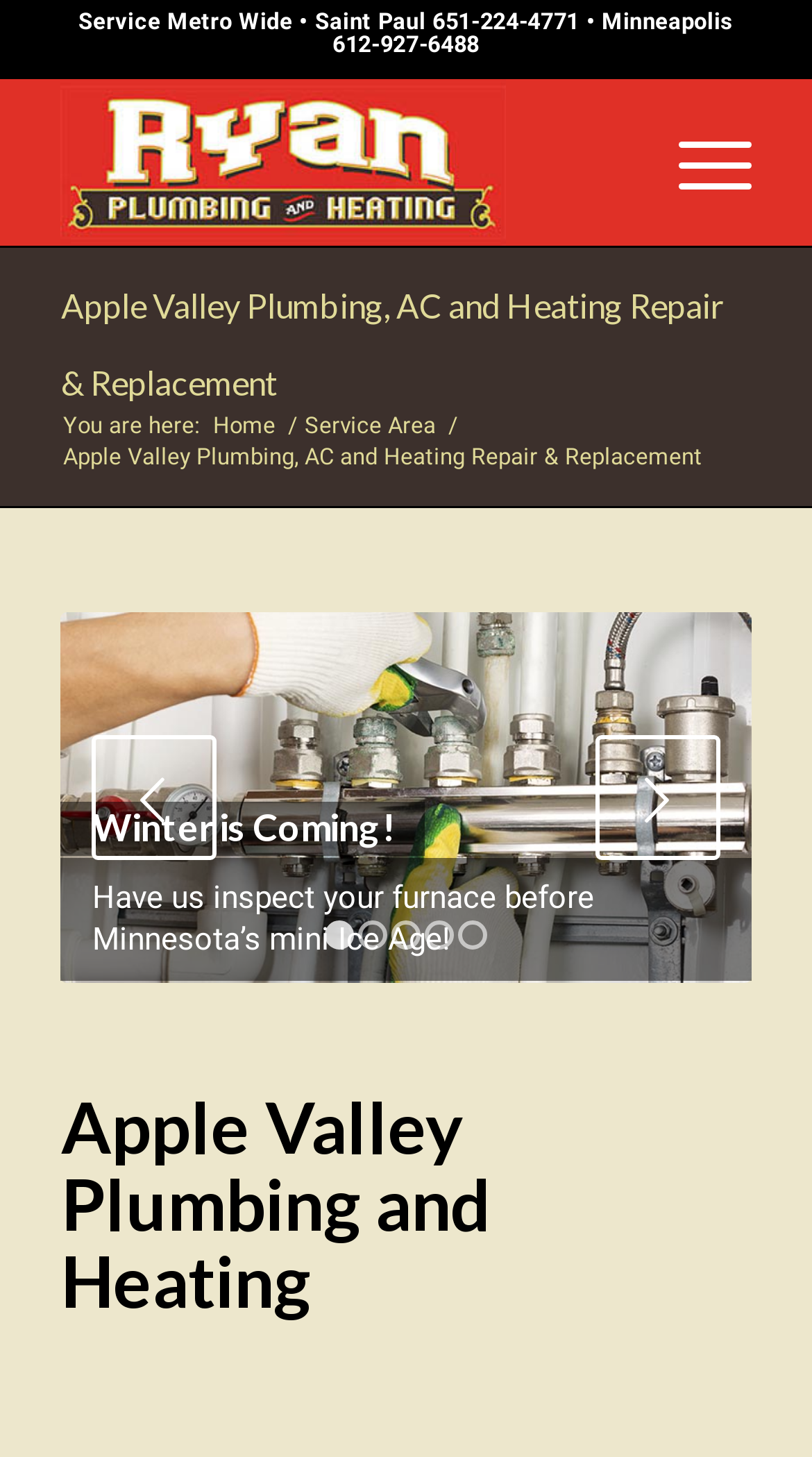Pinpoint the bounding box coordinates of the area that must be clicked to complete this instruction: "View page 1".

[0.4, 0.631, 0.436, 0.651]